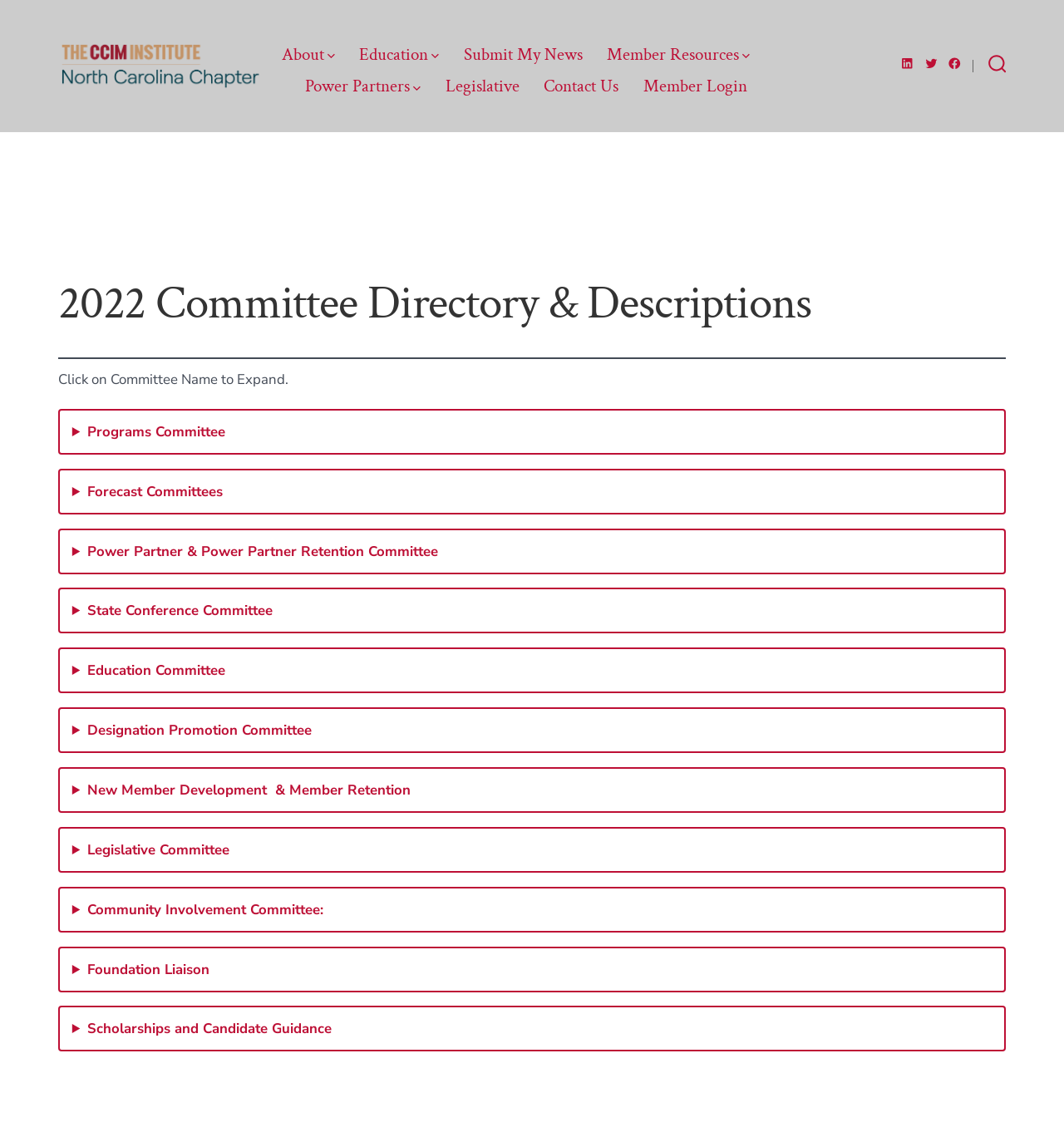What is the text above the committee list?
Provide a fully detailed and comprehensive answer to the question.

I found the answer by looking at the heading element with the text '2022 Committee Directory & Descriptions' which is located above the list of committees on the webpage.